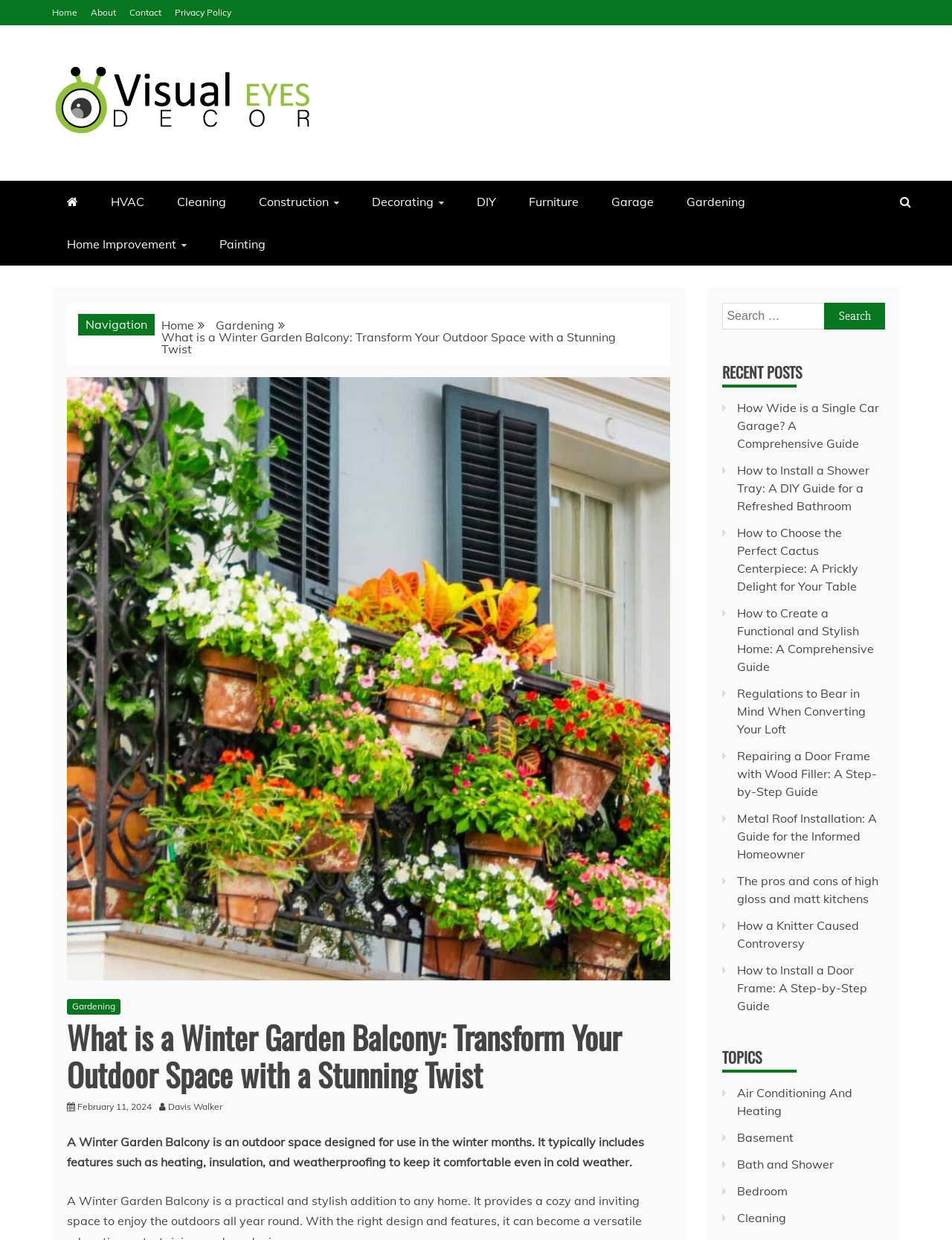Specify the bounding box coordinates of the area to click in order to execute this command: 'Read the 'What is a Winter Garden Balcony' article'. The coordinates should consist of four float numbers ranging from 0 to 1, and should be formatted as [left, top, right, bottom].

[0.07, 0.821, 0.704, 0.886]